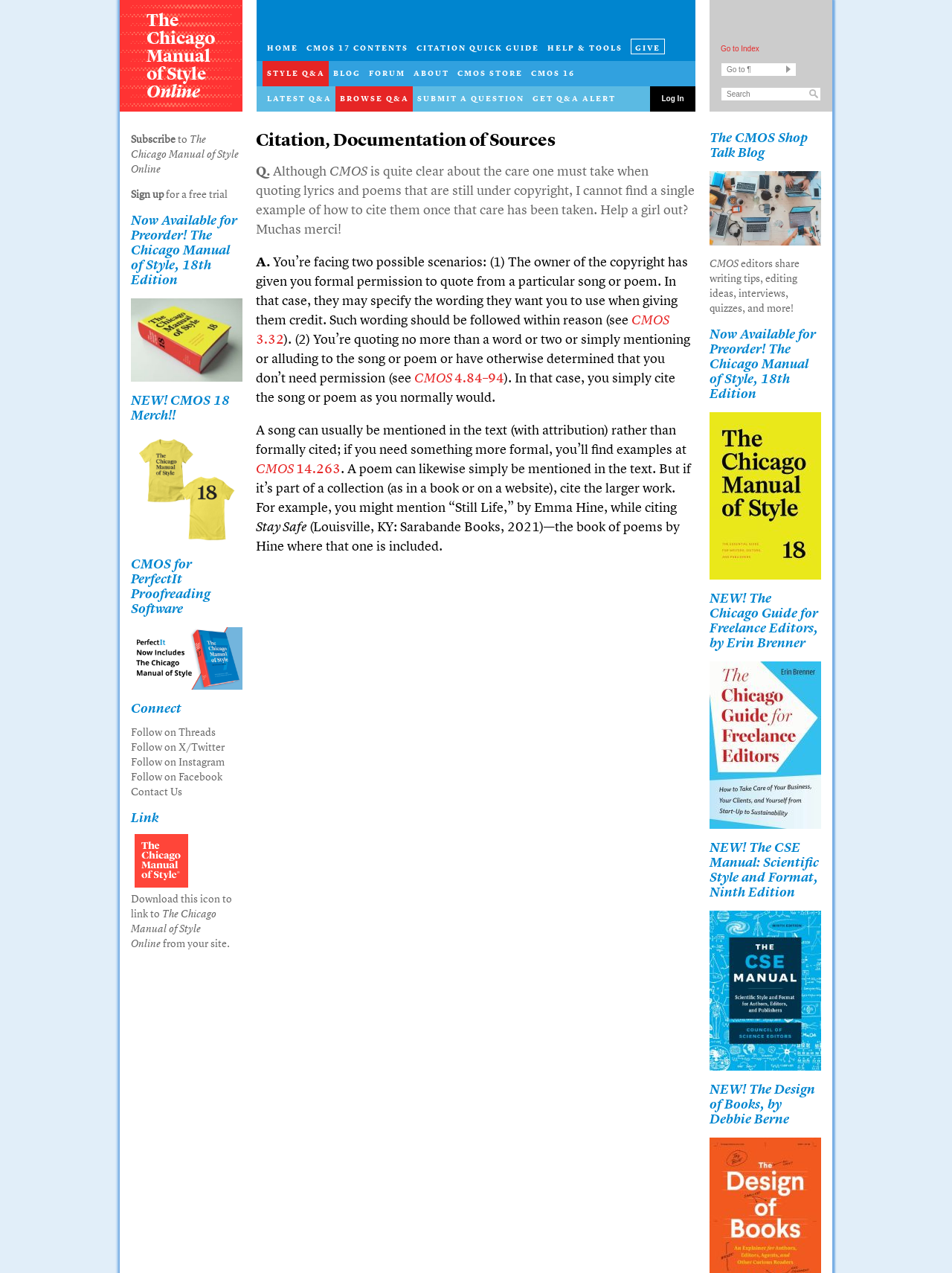Extract the top-level heading from the webpage and provide its text.

Citation, Documentation of Sources